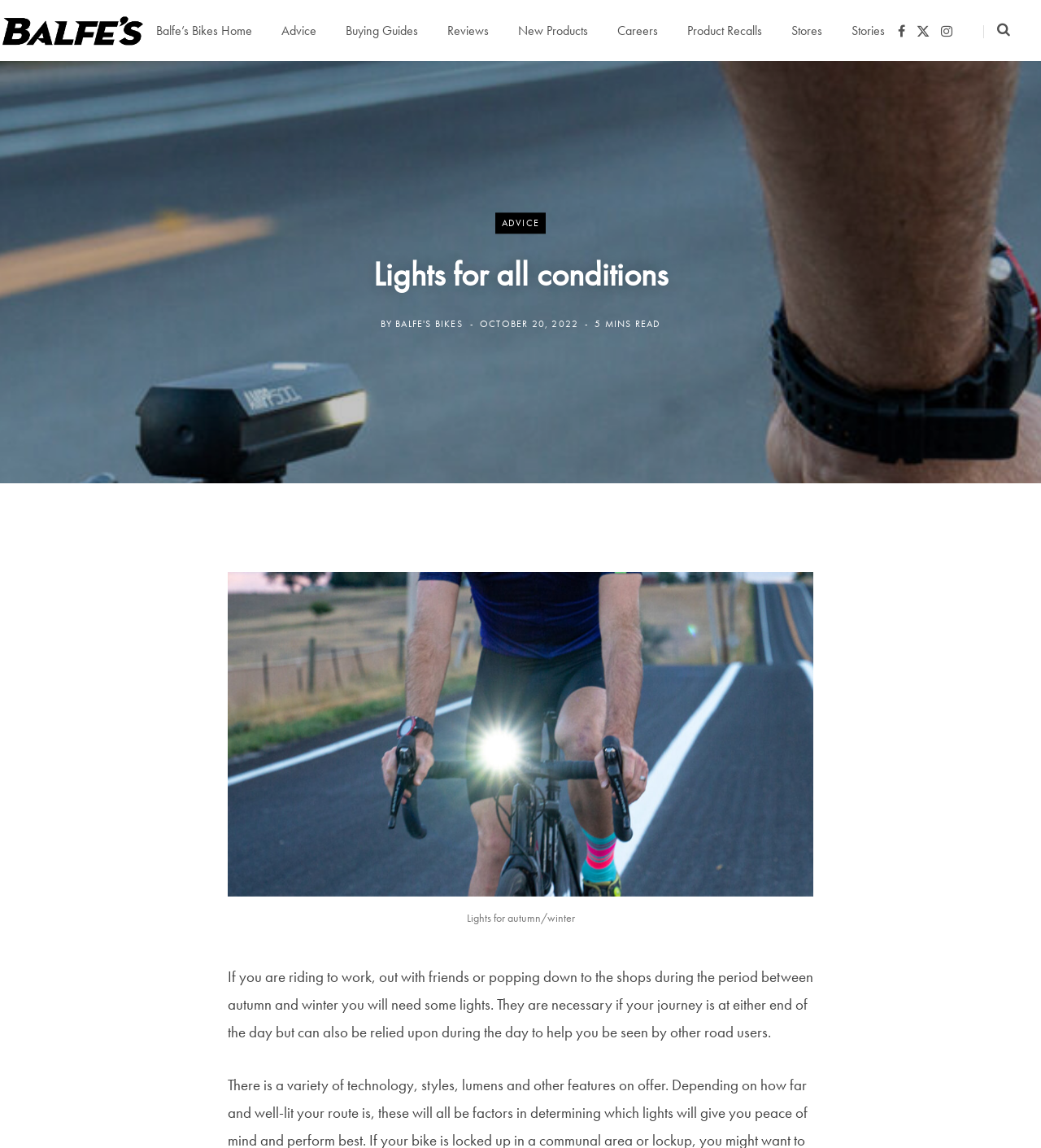What social media platforms can you share the blog post on?
Provide a well-explained and detailed answer to the question.

The webpage provides links to share the blog post on social media platforms, specifically Facebook and Twitter, which can be found at the bottom of the webpage.